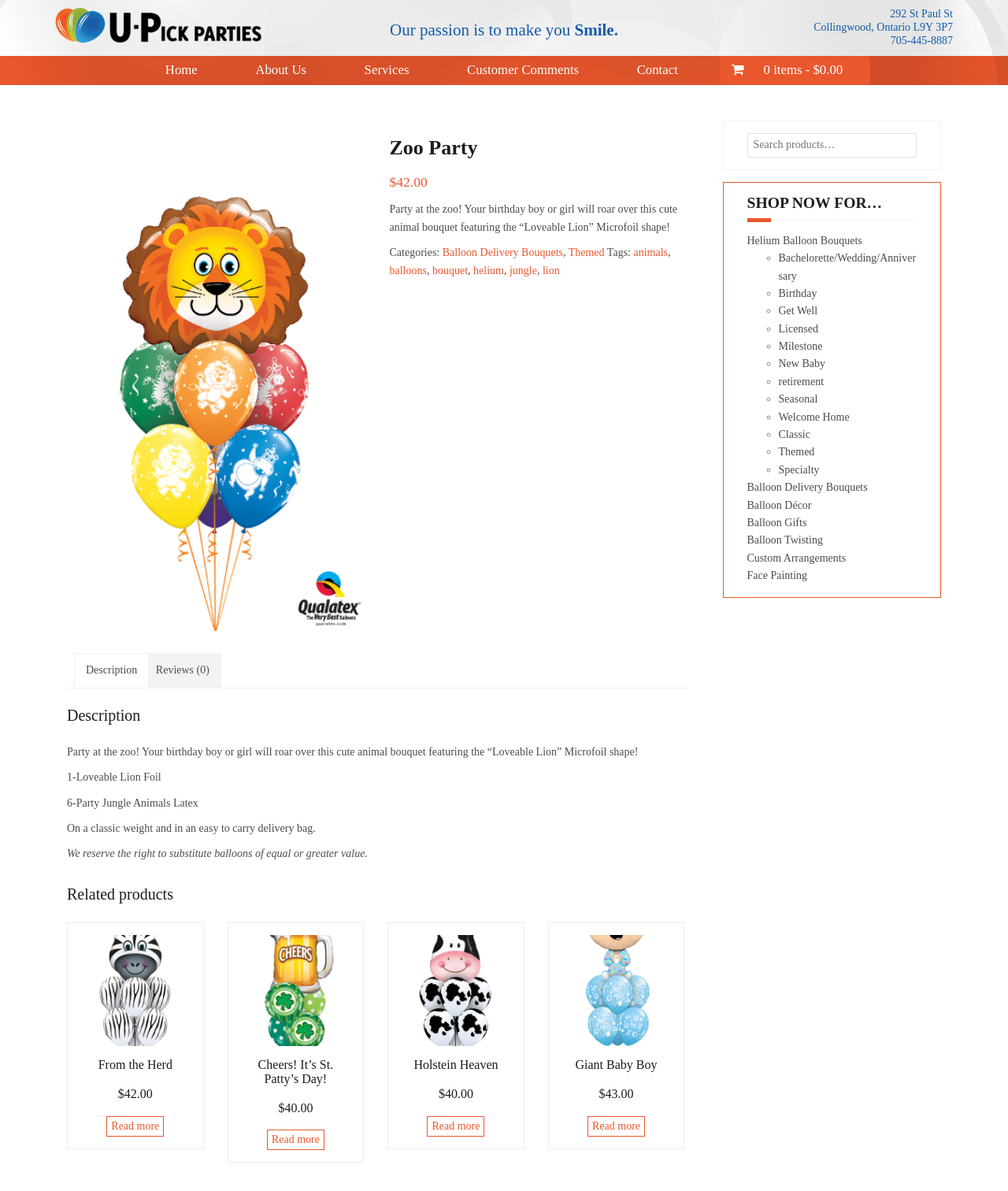Please analyze the image and provide a thorough answer to the question:
What is the theme of the 'Zoo Party' bouquet?

The theme of the 'Zoo Party' bouquet can be inferred from the product description, which mentions 'Party Jungle Animals' and features a 'Loveable Lion' Microfoil shape, indicating a jungle theme.